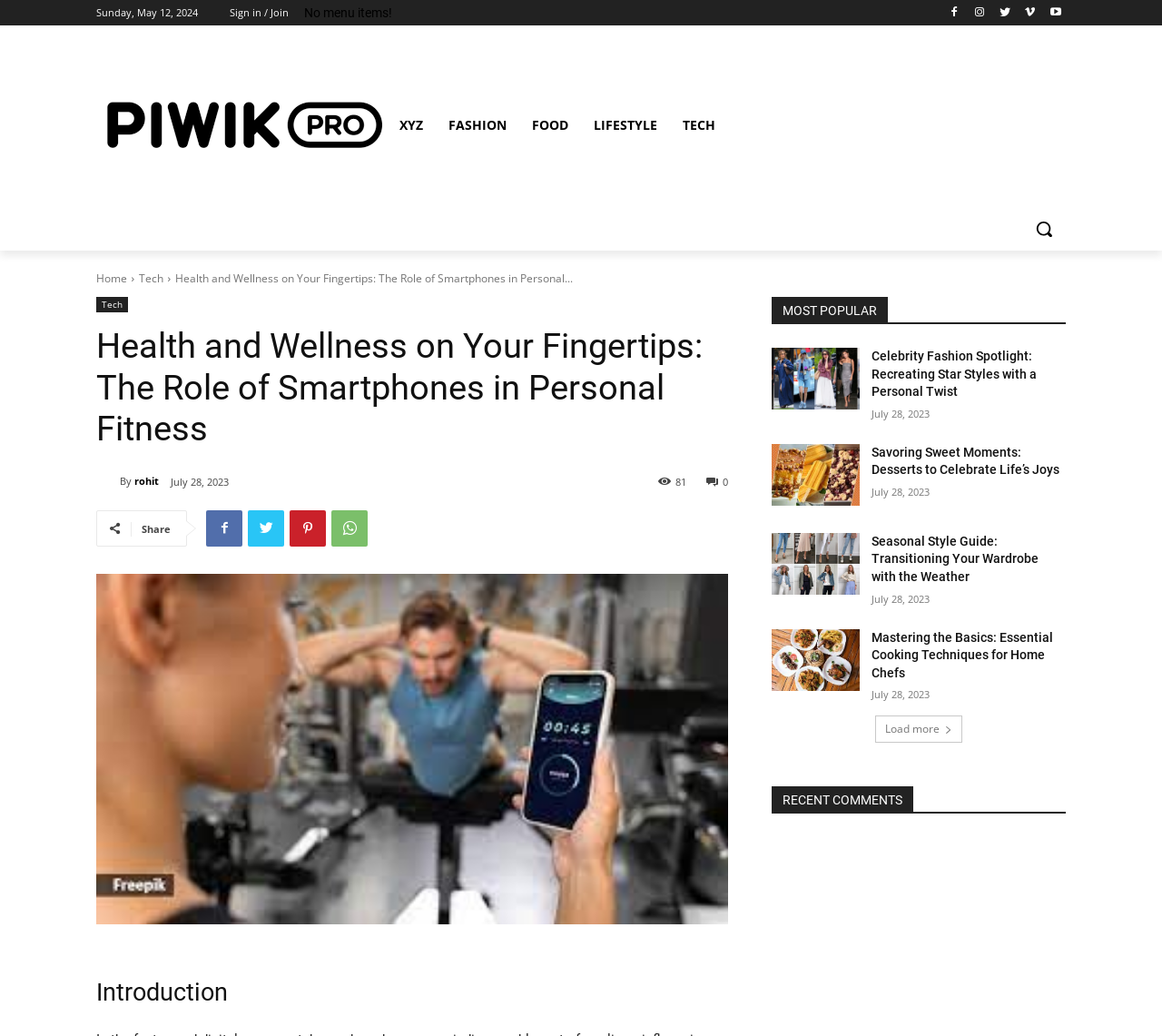Find and indicate the bounding box coordinates of the region you should select to follow the given instruction: "Click on the search button".

[0.88, 0.2, 0.917, 0.242]